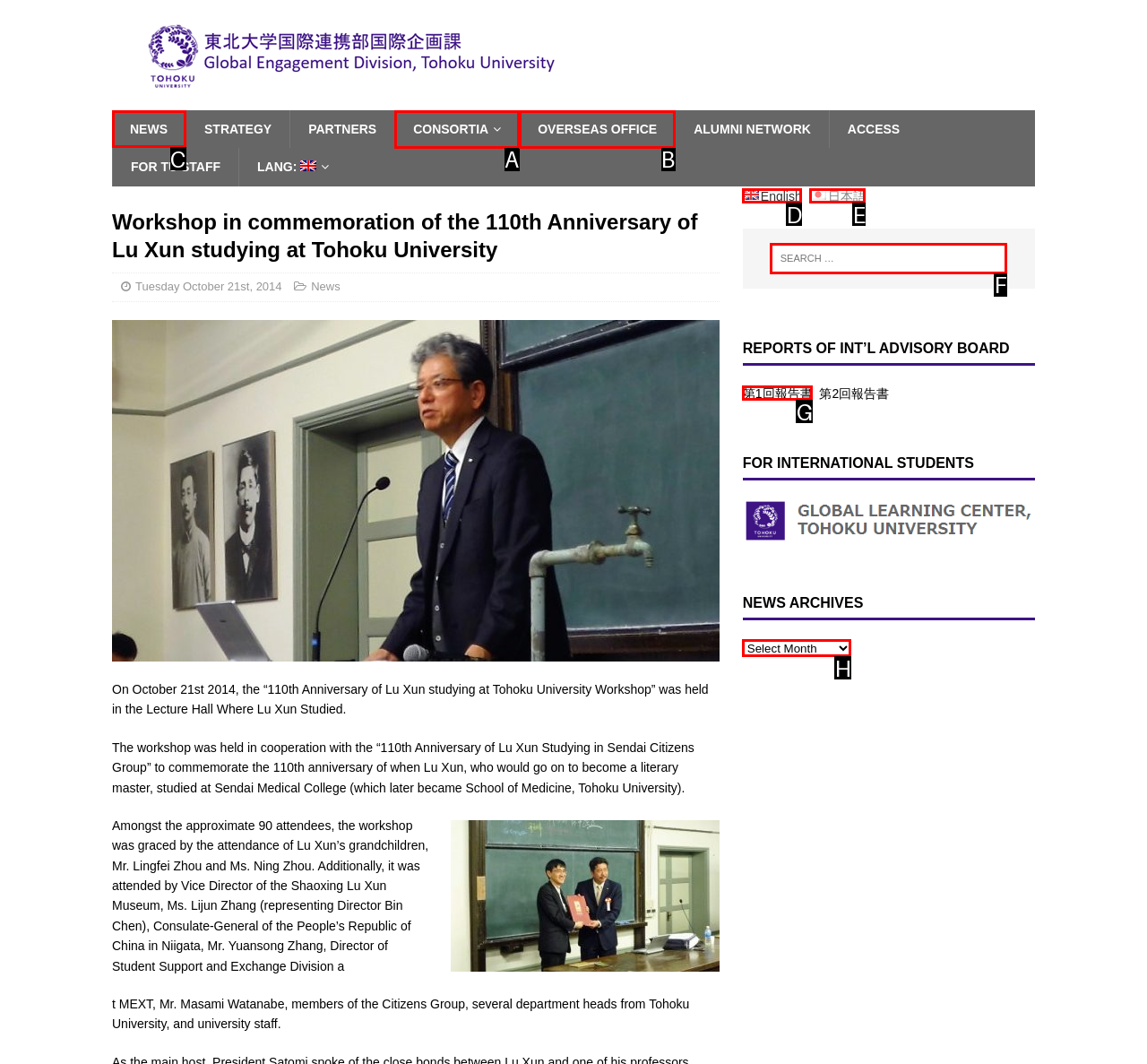Tell me the letter of the UI element I should click to accomplish the task: Visit the CAL Store based on the choices provided in the screenshot.

None